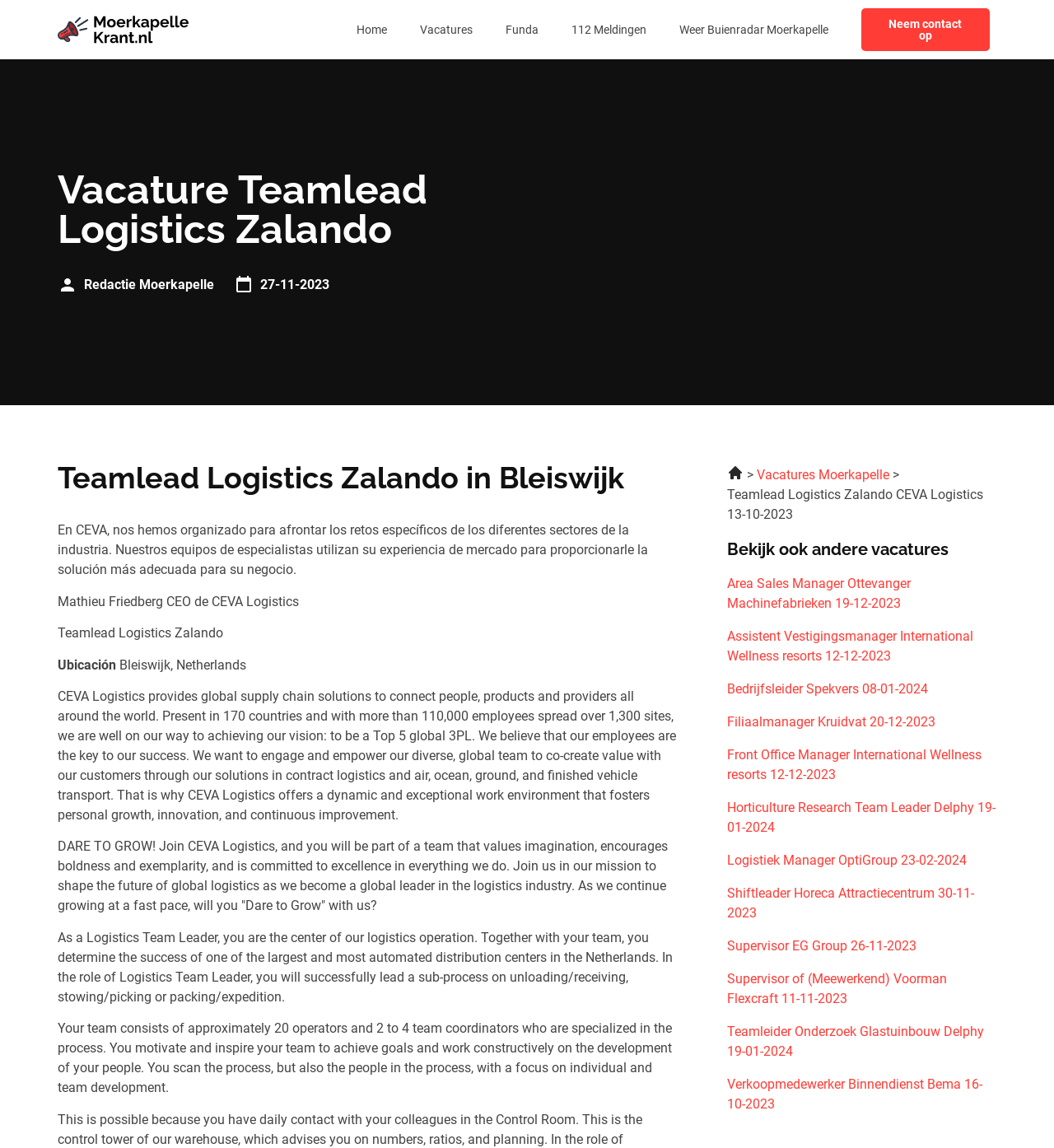How many other job vacancies are listed on the webpage?
Could you give a comprehensive explanation in response to this question?

I found the number of other job vacancies by counting the links listed under the heading 'Bekijk ook andere vacatures' which are other job vacancies listed on the webpage, and there are 10 of them.